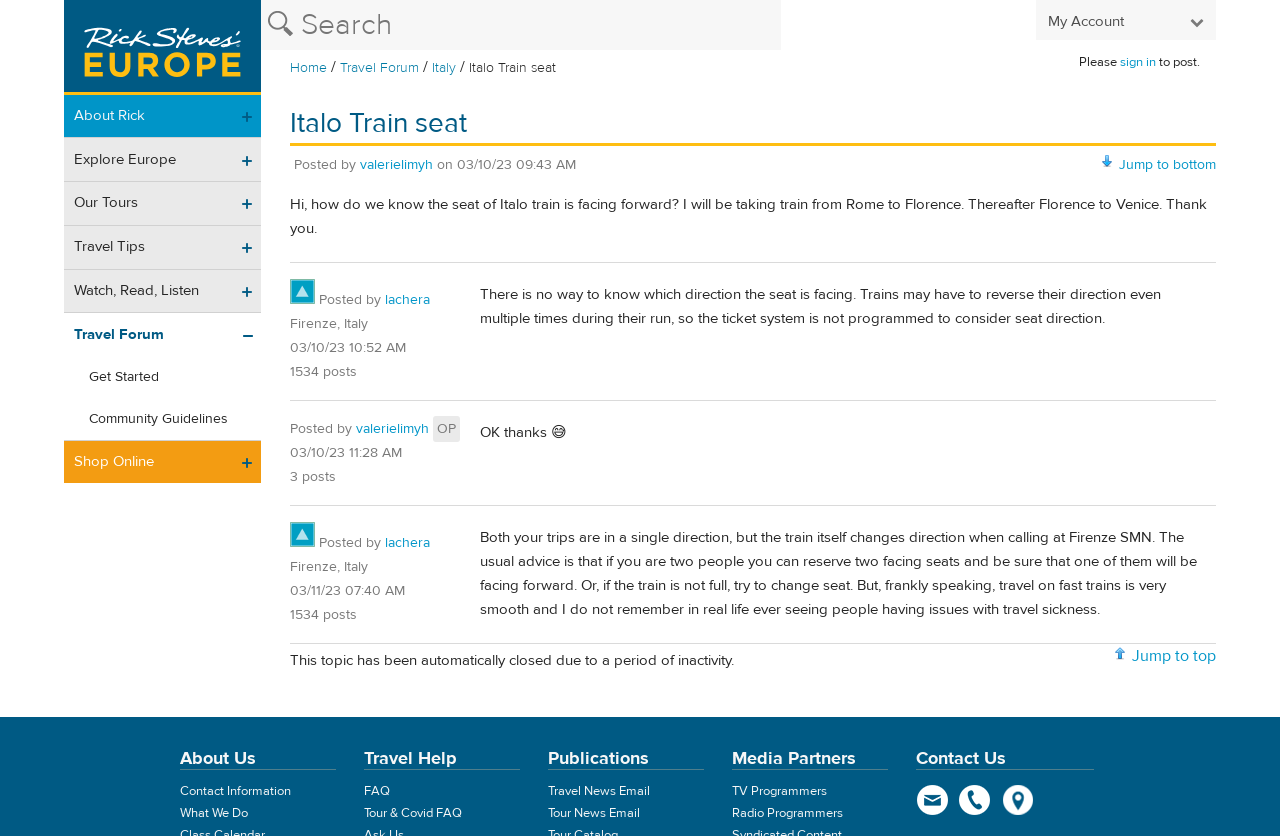Determine the bounding box coordinates of the clickable element to complete this instruction: "View next post". Provide the coordinates in the format of four float numbers between 0 and 1, [left, top, right, bottom].

None